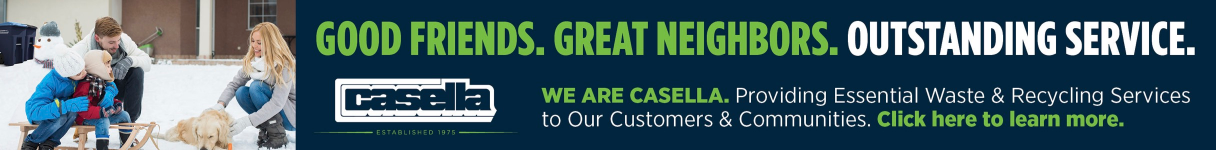Explain the image in a detailed way.

The image features a heartwarming winter scene where a family enjoys time outdoors in the snow. It portrays a mother and two children, one of whom is seated on a sled, while the other is kneeling beside a playful golden retriever. The children are bundled up in warm clothing, donning hats and winter jackets, embodying the spirit of a cozy, fun-filled day amid the snow. There is a snowman in the background, adding to the festive winter atmosphere.

Superimposed on this delightful image is a bold banner that states, "GOOD FRIENDS. GREAT NEIGHBORS. OUTSTANDING SERVICE." This is followed by the branding message for Casella, highlighting their commitment to providing essential waste and recycling services to communities. The message emphasizes community values and promotes a sense of neighborliness, aligning with Casella's mission since its establishment in 1975.